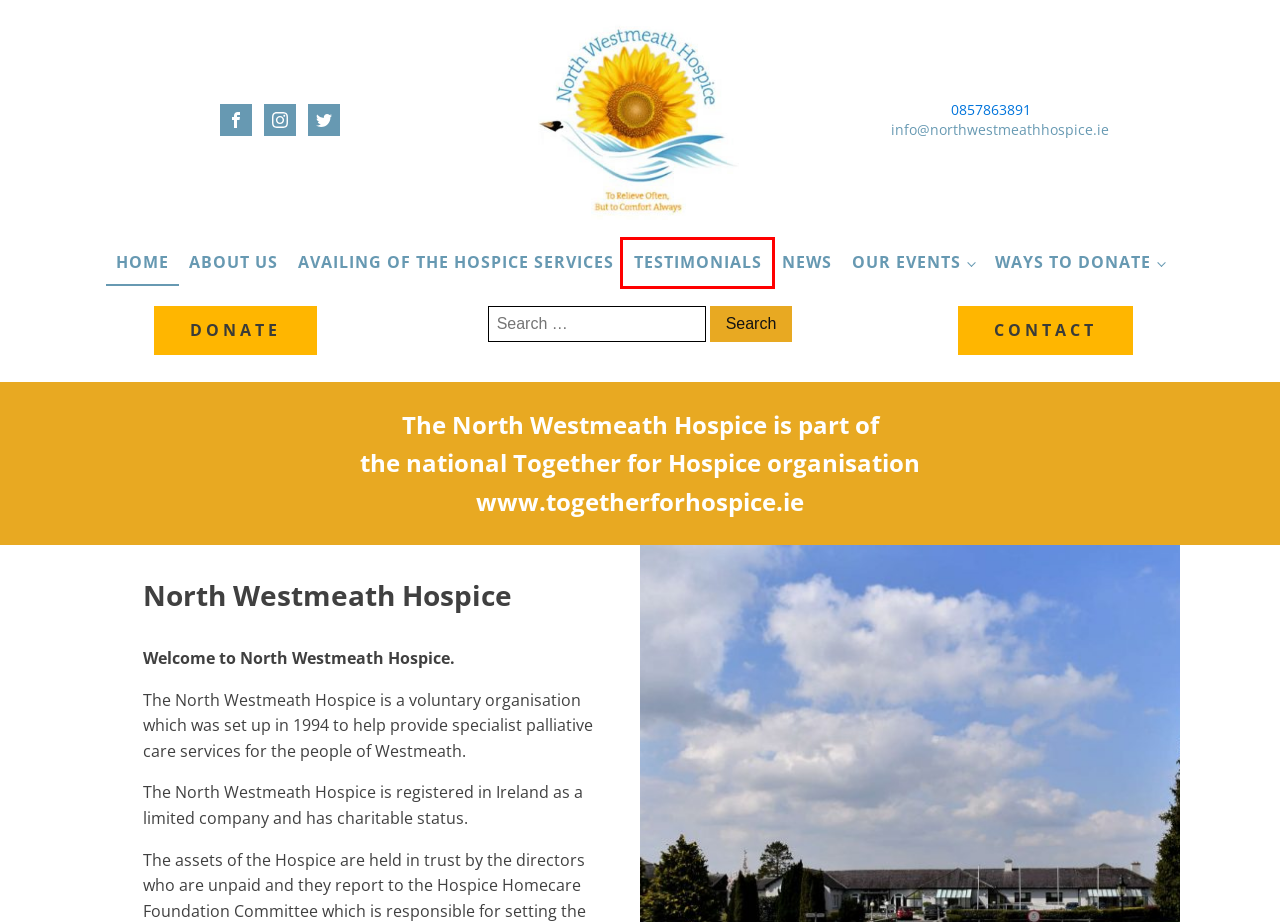Analyze the given webpage screenshot and identify the UI element within the red bounding box. Select the webpage description that best matches what you expect the new webpage to look like after clicking the element. Here are the candidates:
A. News - North Westmeath Hospice
B. Donate - North Westmeath Hospice
C. Our Events - North Westmeath Hospice
D. Availing of the Hospice Services - North Westmeath Hospice
E. Ways to donate - North Westmeath Hospice
F. Testimonials - North Westmeath Hospice
G. About Us - North Westmeath Hospice
H. Contact Us - North Westmeath Hospice

F